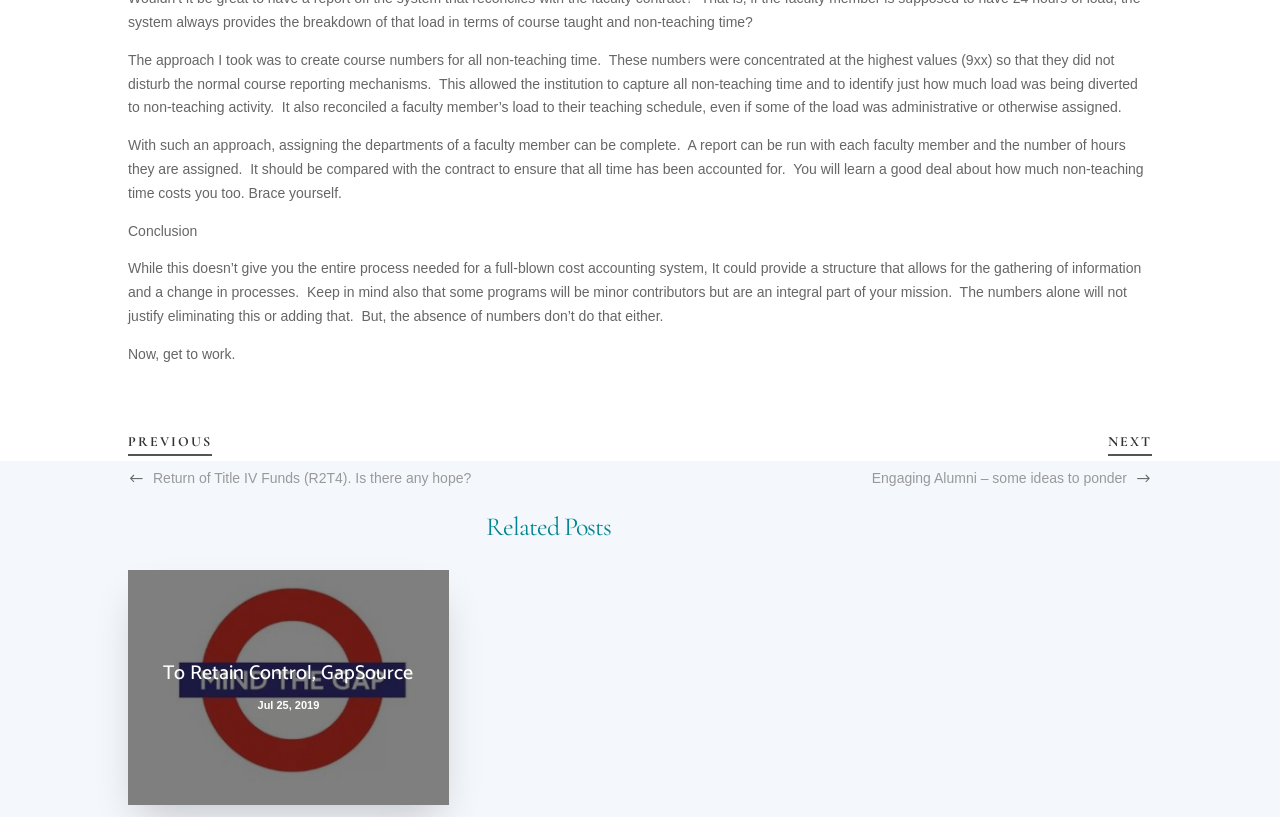Provide your answer to the question using just one word or phrase: What is the main topic of the article?

Non-teaching time